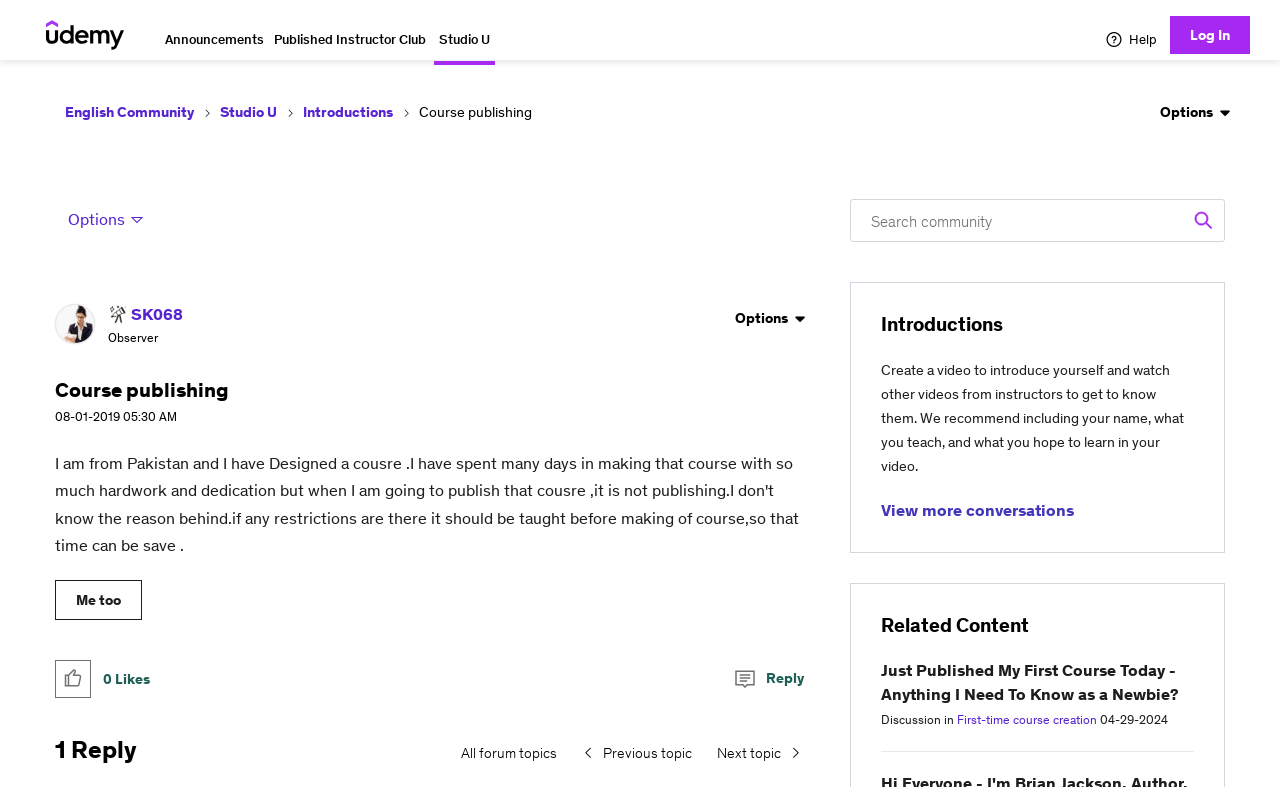Pinpoint the bounding box coordinates of the clickable element to carry out the following instruction: "Click on the 'Me too' button."

[0.043, 0.737, 0.111, 0.787]